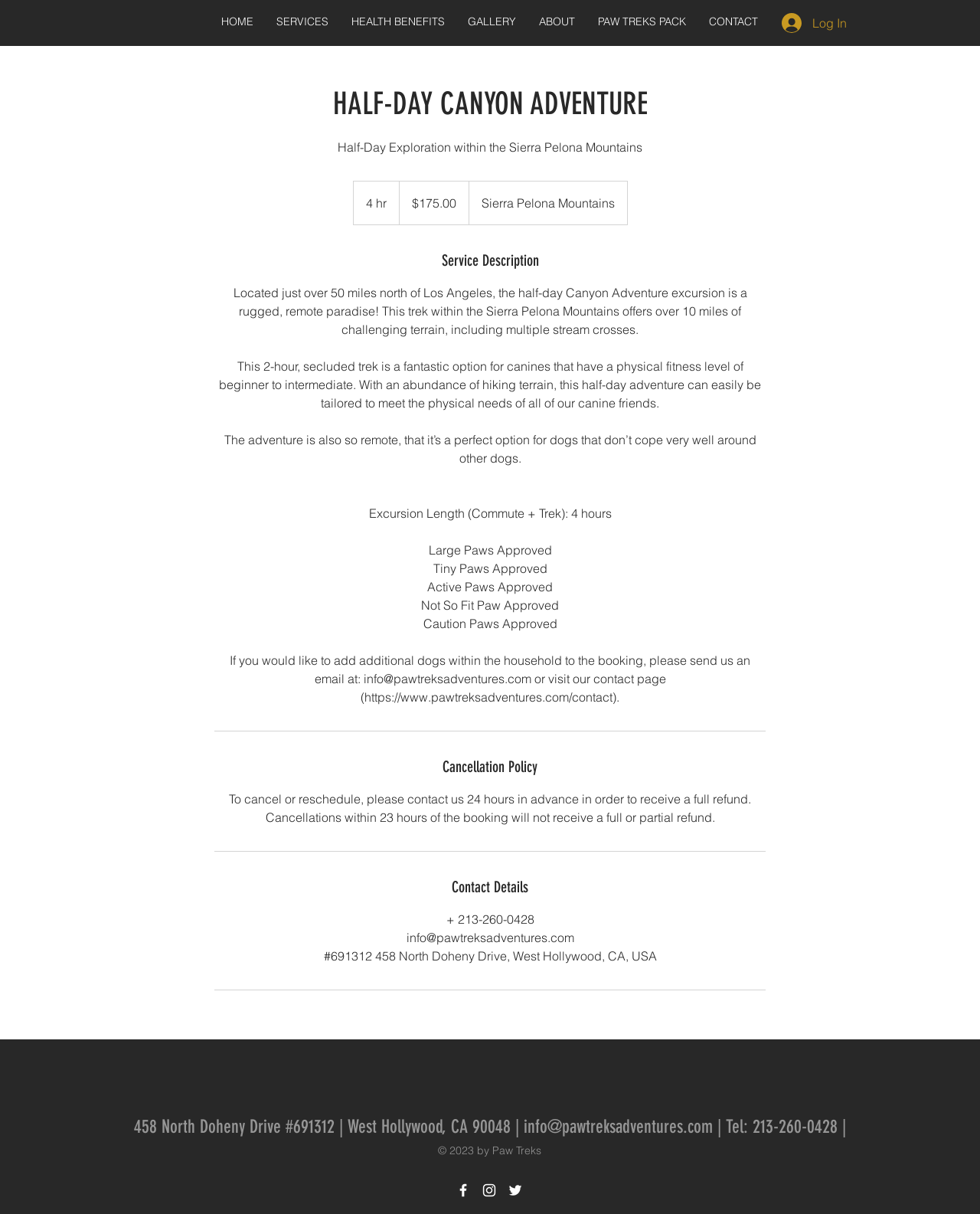Generate the text content of the main heading of the webpage.

HALF-DAY CANYON ADVENTURE